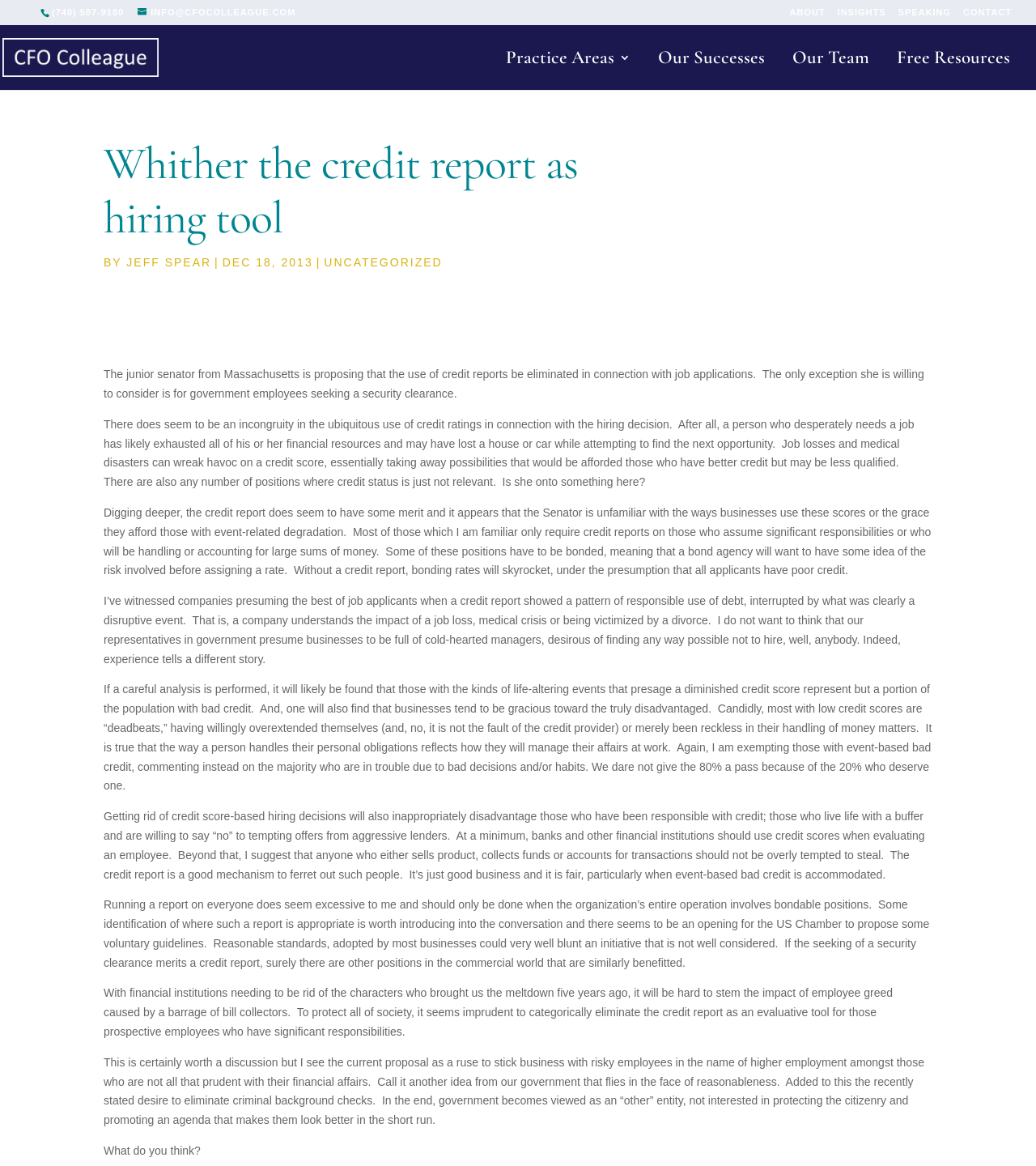Please find the bounding box coordinates of the element that needs to be clicked to perform the following instruction: "Explore the 'Free Resources' section". The bounding box coordinates should be four float numbers between 0 and 1, represented as [left, top, right, bottom].

[0.866, 0.045, 0.975, 0.077]